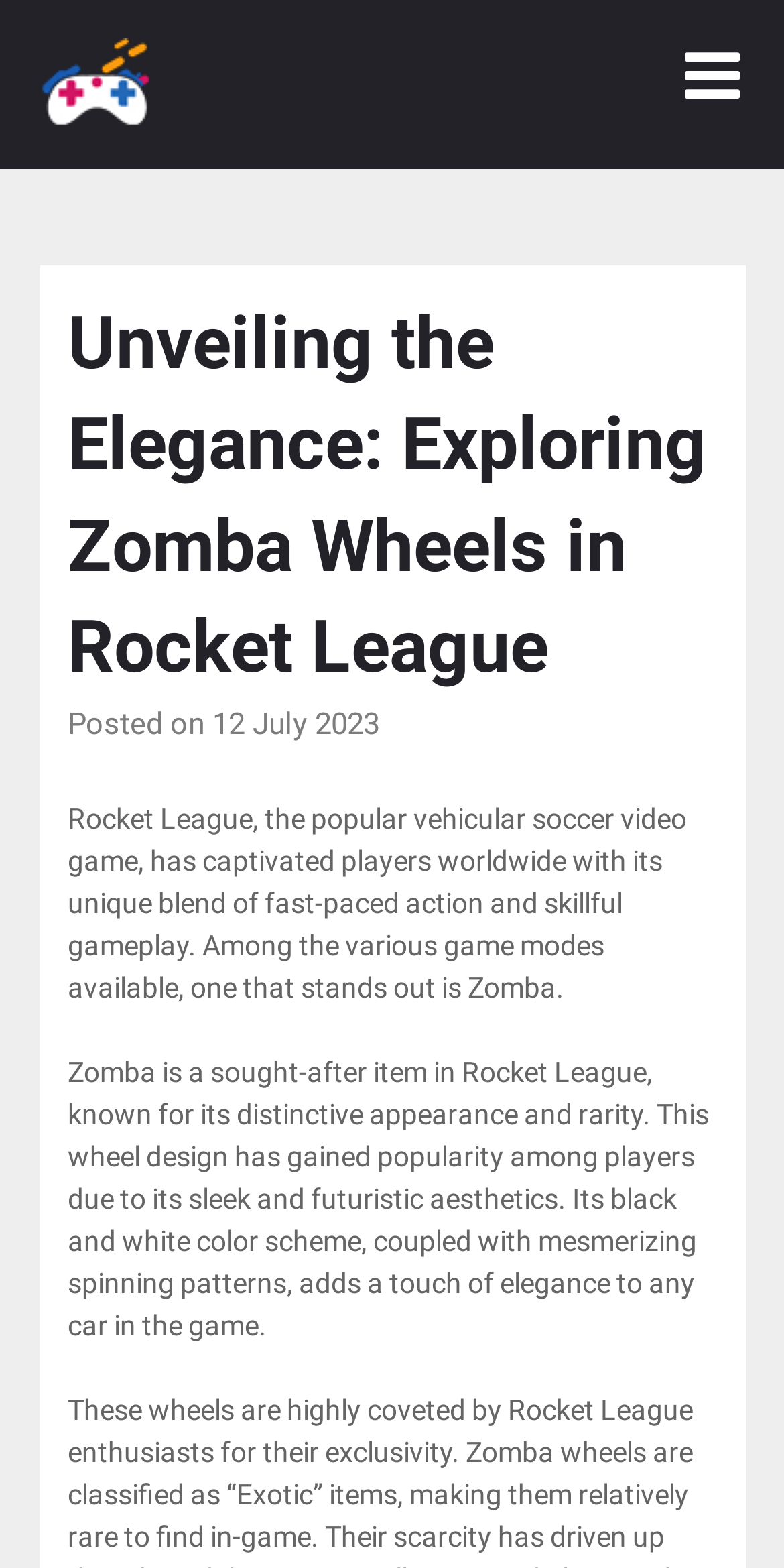Find the bounding box coordinates for the HTML element described in this sentence: "alt="esportsguidetips.com"". Provide the coordinates as four float numbers between 0 and 1, in the format [left, top, right, bottom].

[0.05, 0.024, 0.447, 0.091]